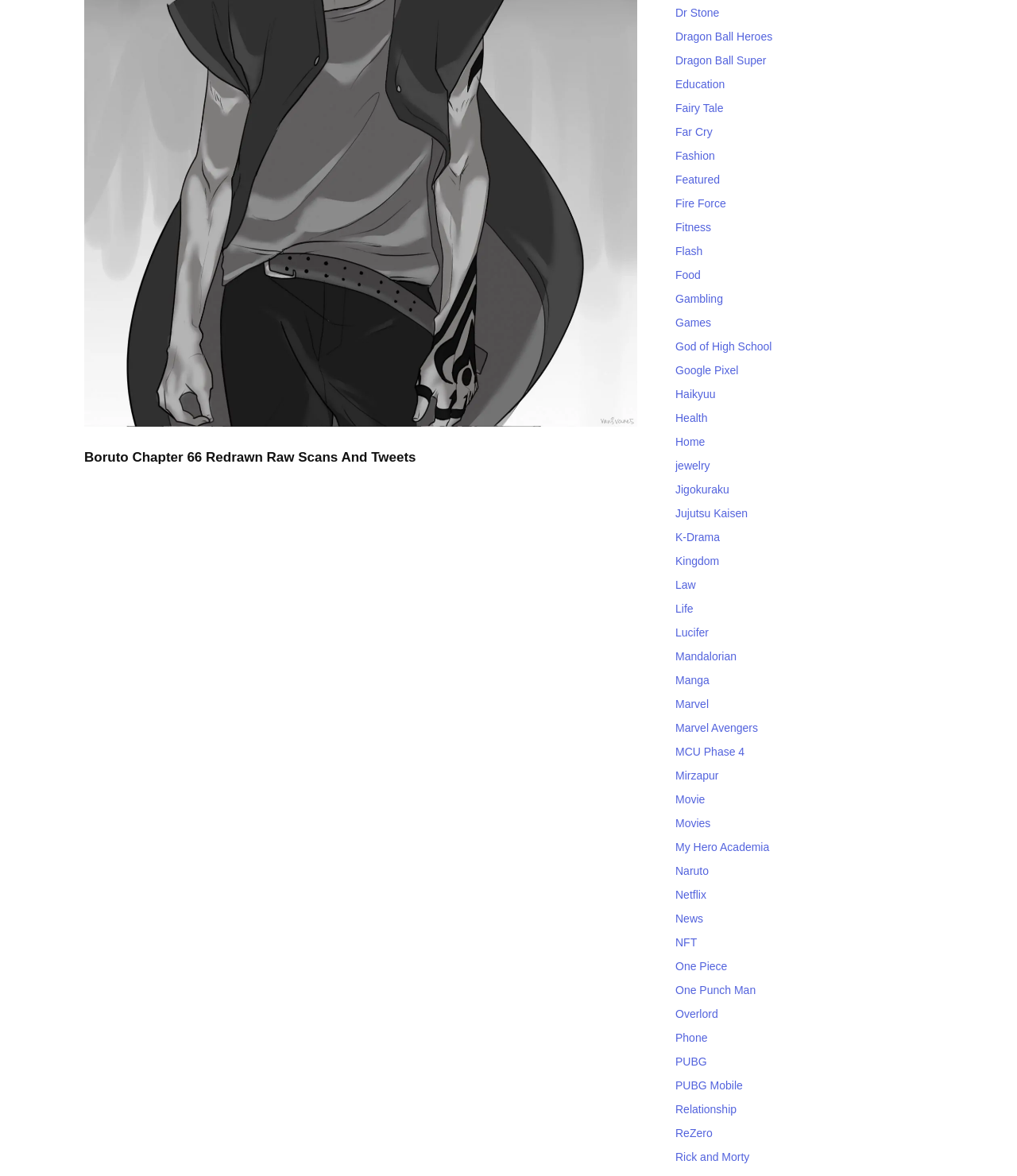Please determine the bounding box coordinates of the area that needs to be clicked to complete this task: 'Click on the 'Naruto' link'. The coordinates must be four float numbers between 0 and 1, formatted as [left, top, right, bottom].

[0.664, 0.735, 0.697, 0.746]